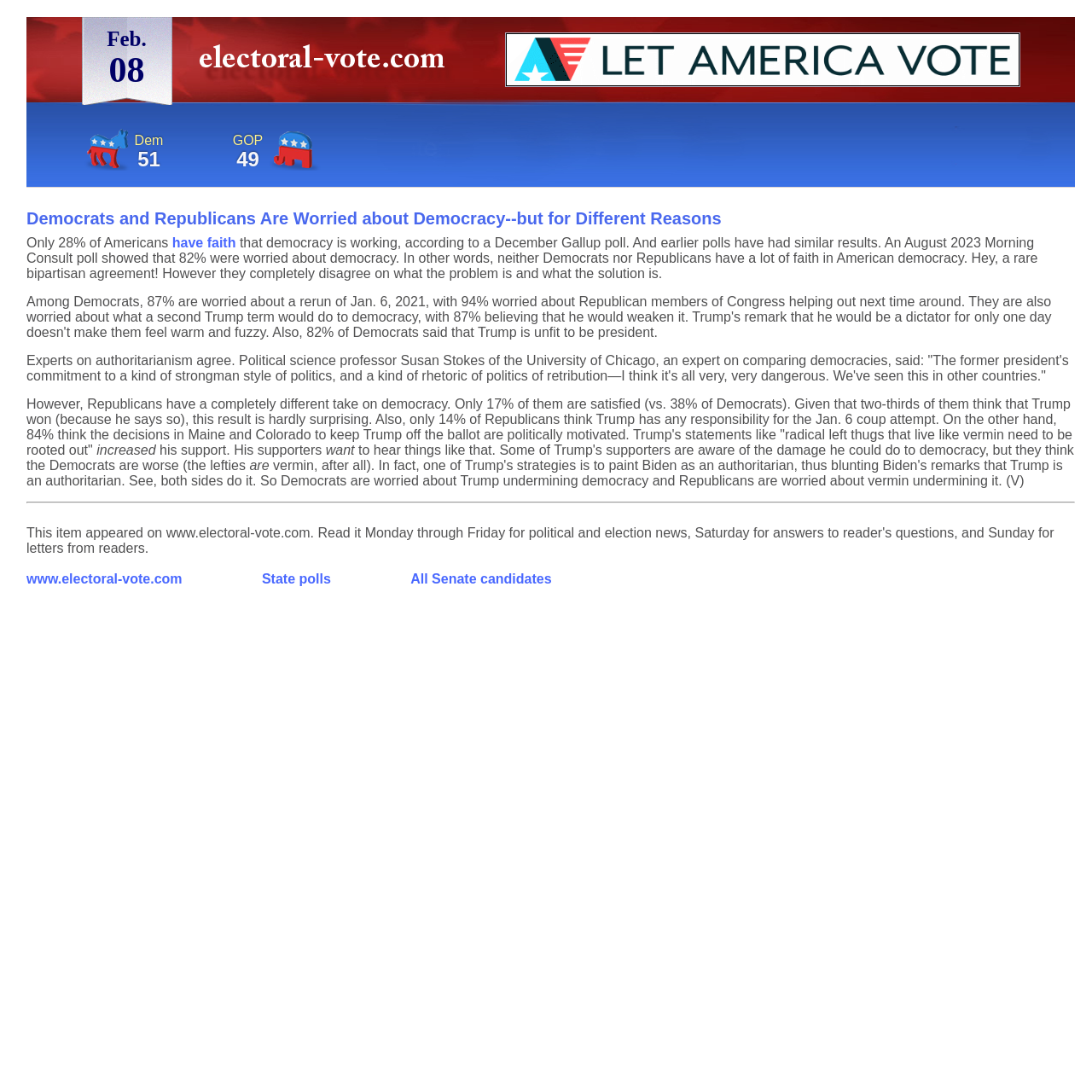Can you find the bounding box coordinates for the UI element given this description: "State polls"? Provide the coordinates as four float numbers between 0 and 1: [left, top, right, bottom].

[0.24, 0.523, 0.303, 0.537]